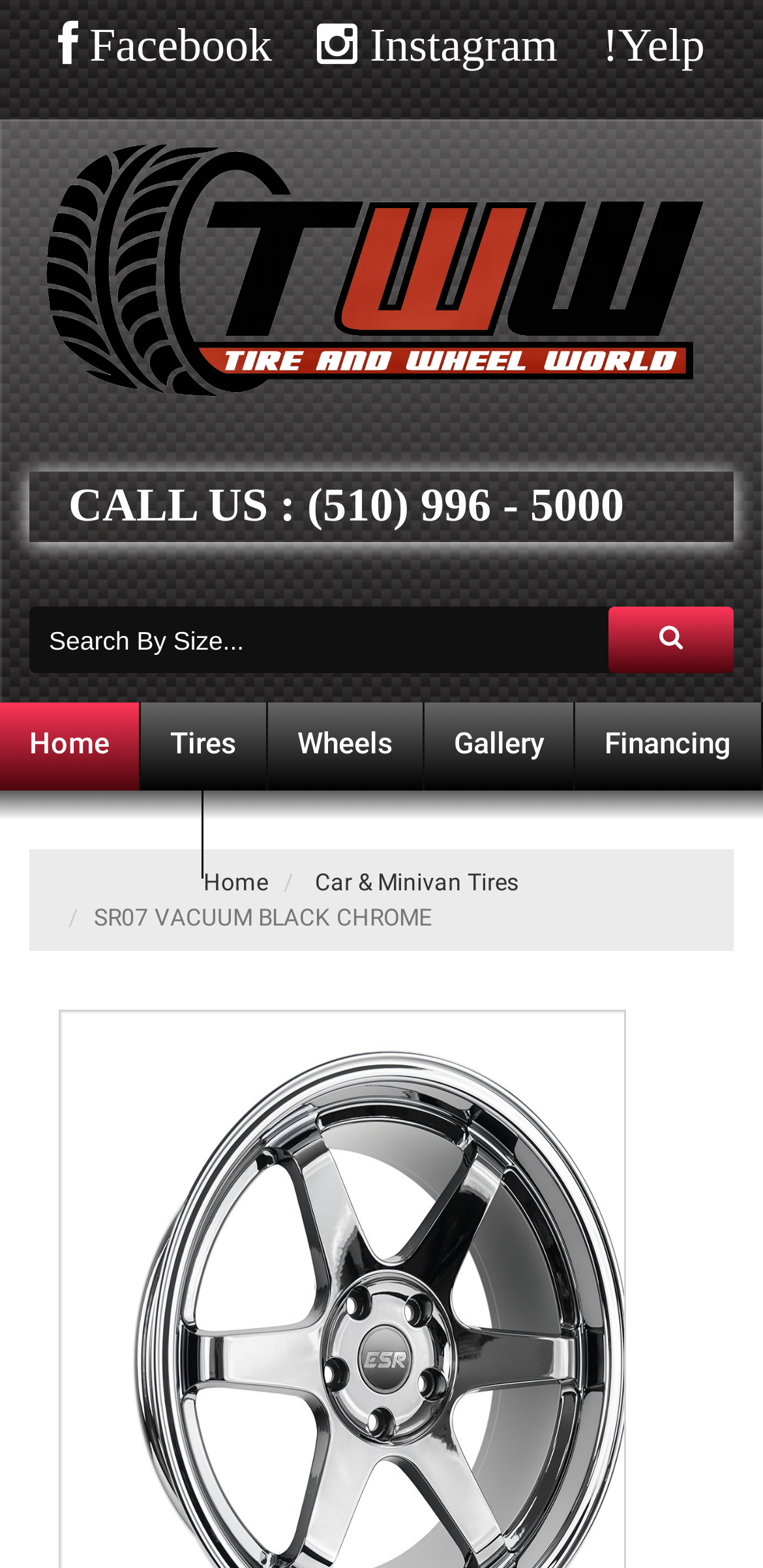Given the webpage screenshot, identify the bounding box of the UI element that matches this description: "Tires".

[0.185, 0.448, 0.349, 0.504]